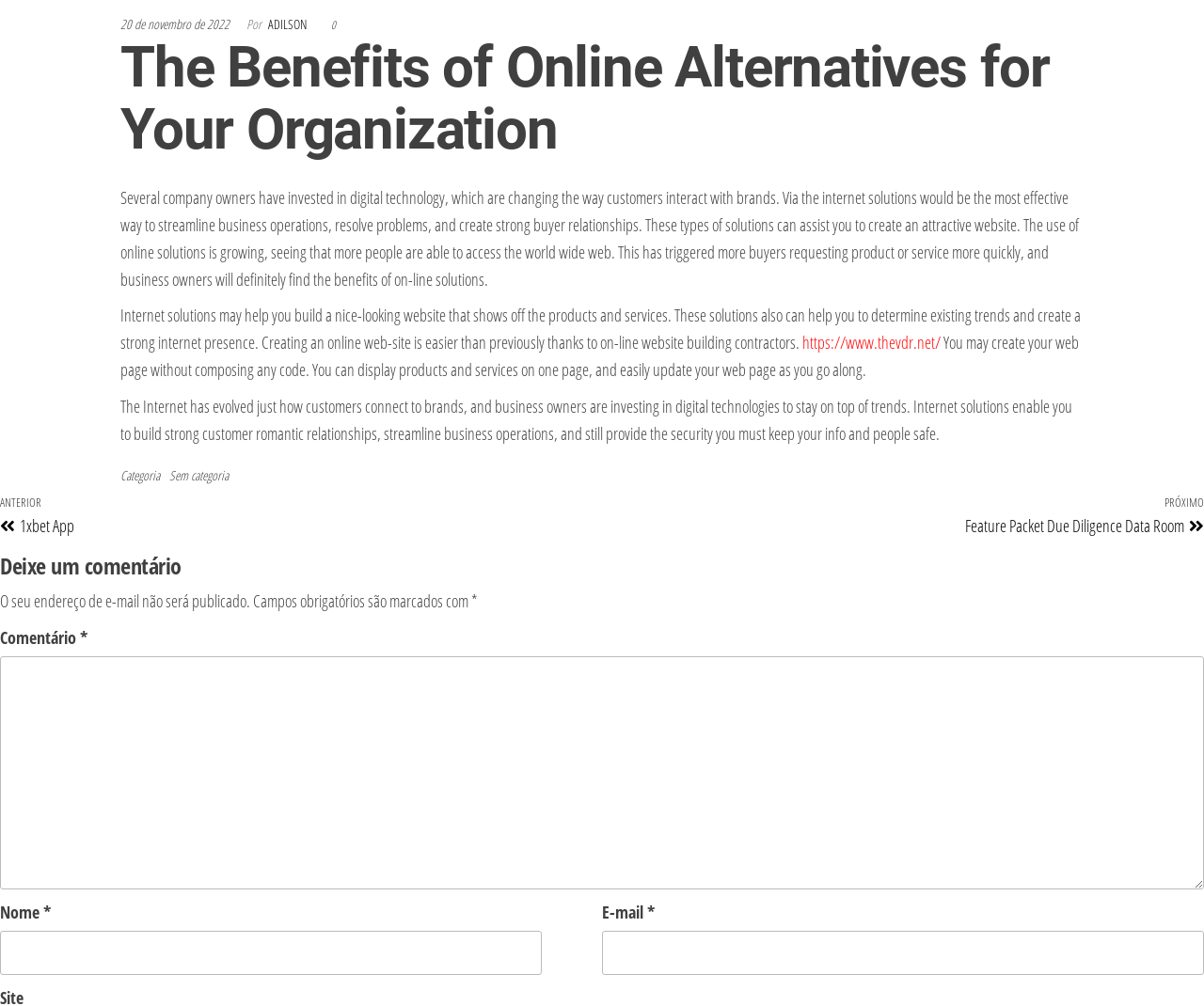Please specify the bounding box coordinates for the clickable region that will help you carry out the instruction: "Leave a comment".

[0.0, 0.652, 1.0, 0.884]